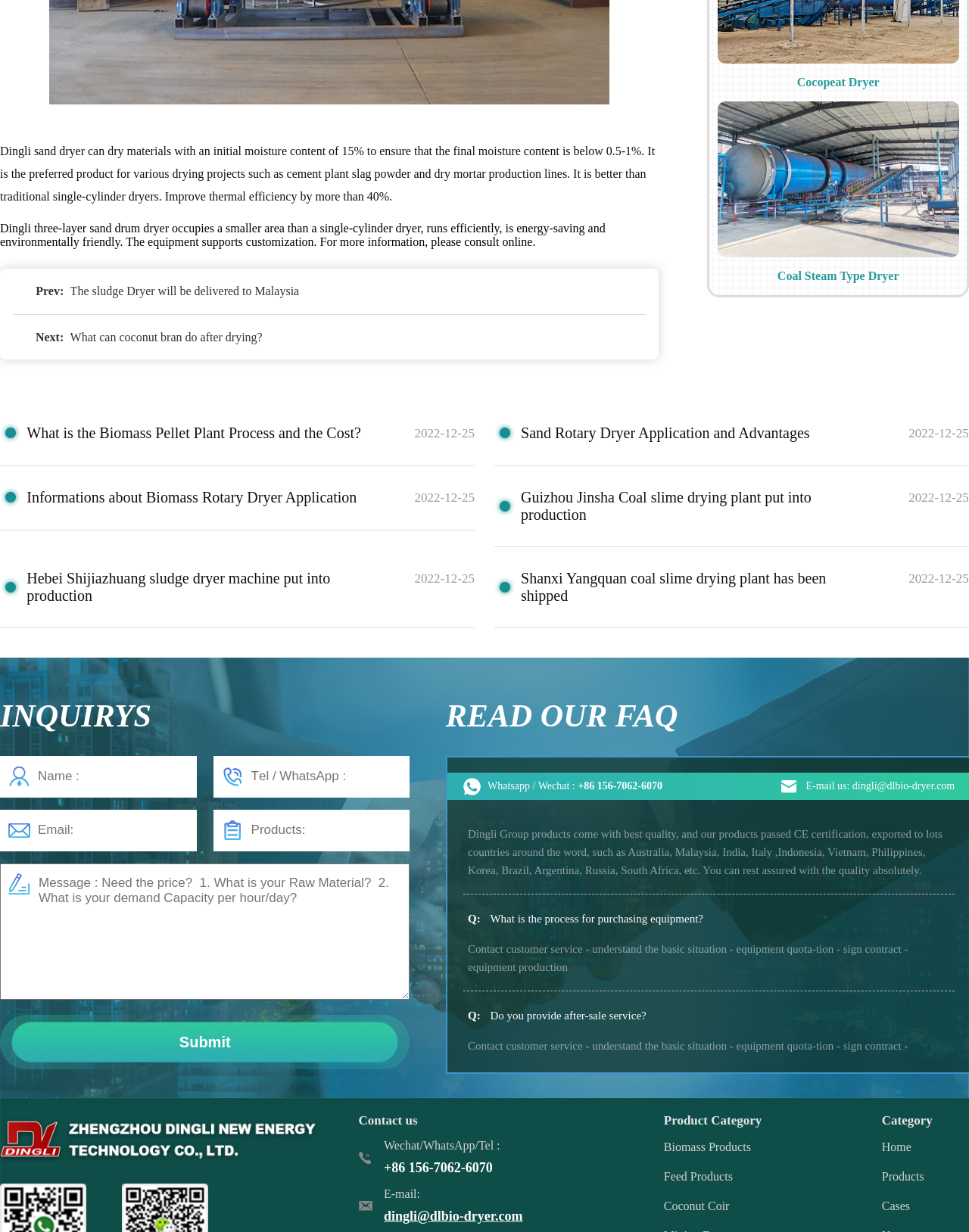Pinpoint the bounding box coordinates of the clickable element to carry out the following instruction: "Fill in the 'Name' textbox."

[0.0, 0.613, 0.203, 0.647]